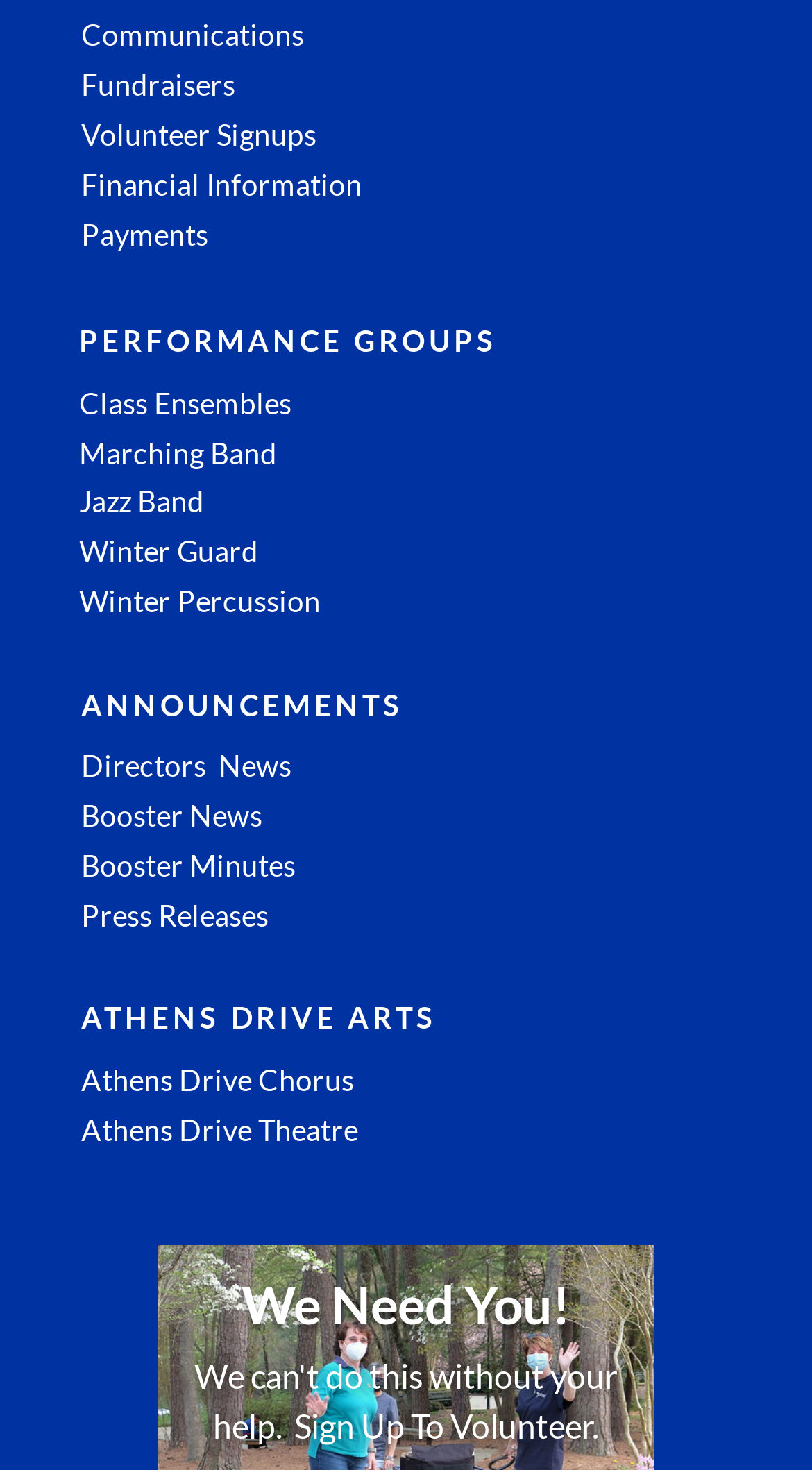Please locate the bounding box coordinates of the element that should be clicked to achieve the given instruction: "Check Booster News".

[0.1, 0.543, 0.323, 0.567]